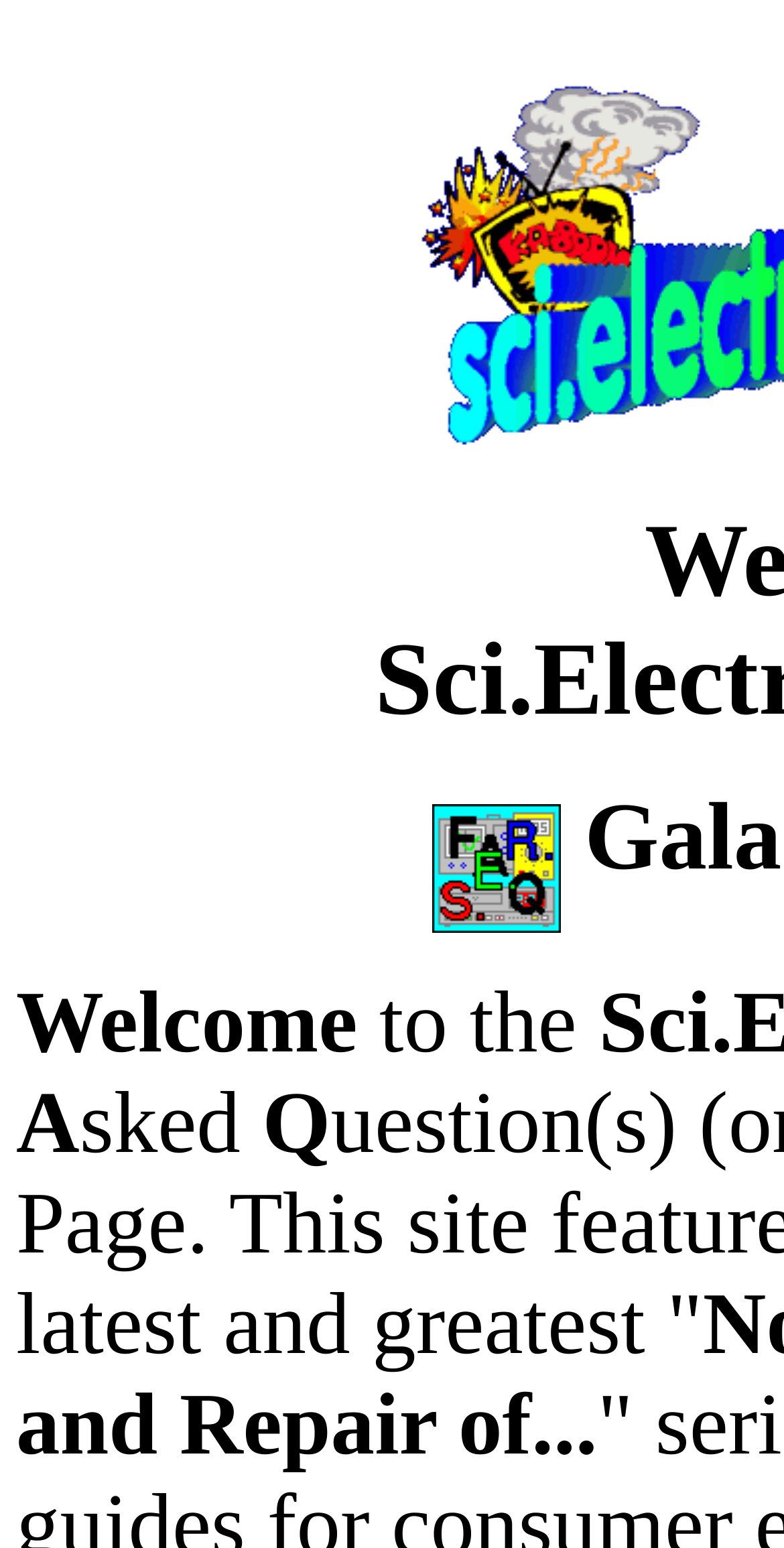How many StaticText elements are on the webpage?
Examine the image closely and answer the question with as much detail as possible.

There are five StaticText elements on the webpage, which are 'Welcome', 'to the', 'A', 'sked', and 'latest and greatest'. These elements are scattered throughout the webpage, as indicated by their respective bounding box coordinates.